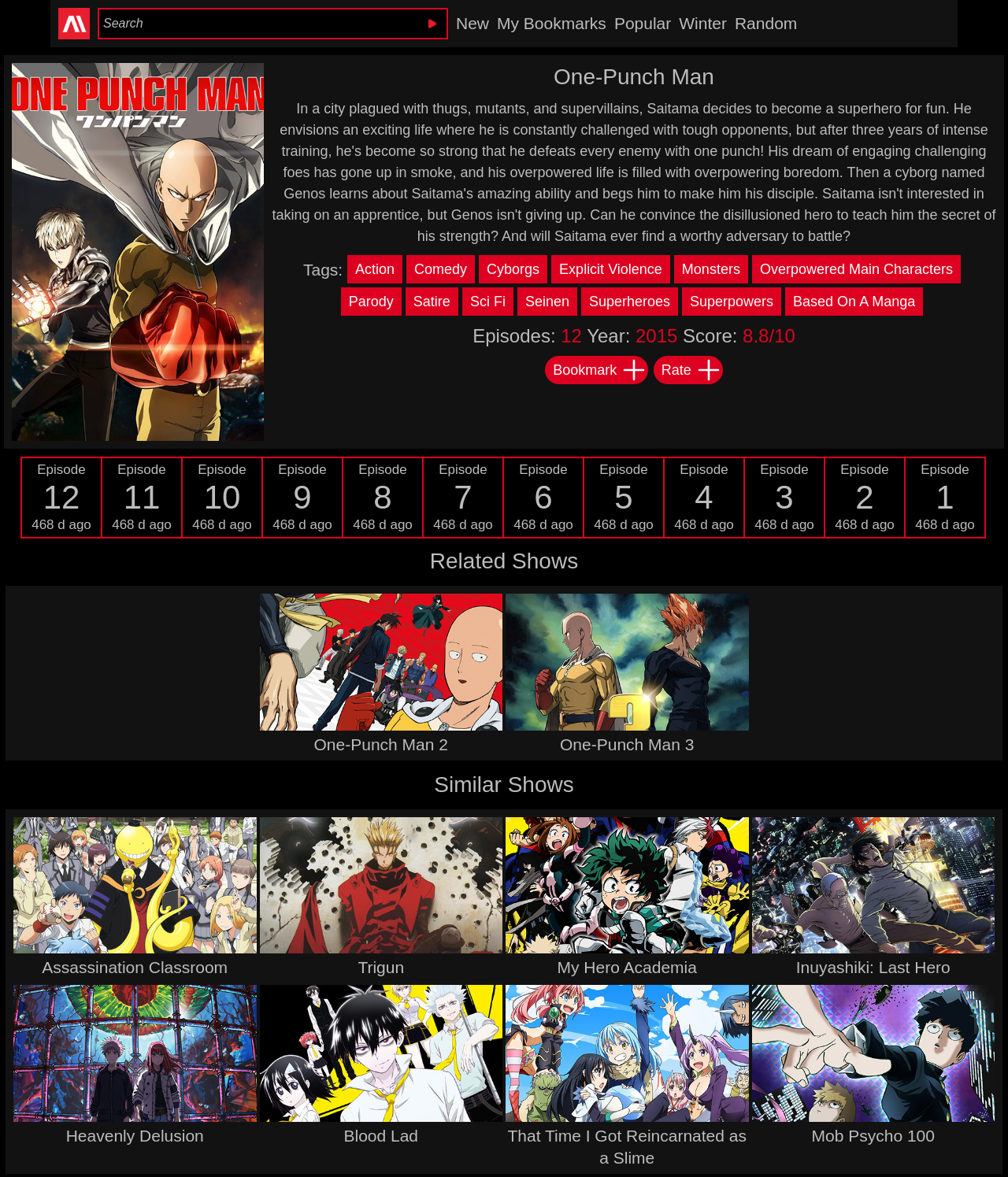Please specify the coordinates of the bounding box for the element that should be clicked to carry out this instruction: "Go to New anime page". The coordinates must be four float numbers between 0 and 1, formatted as [left, top, right, bottom].

[0.448, 0.014, 0.489, 0.025]